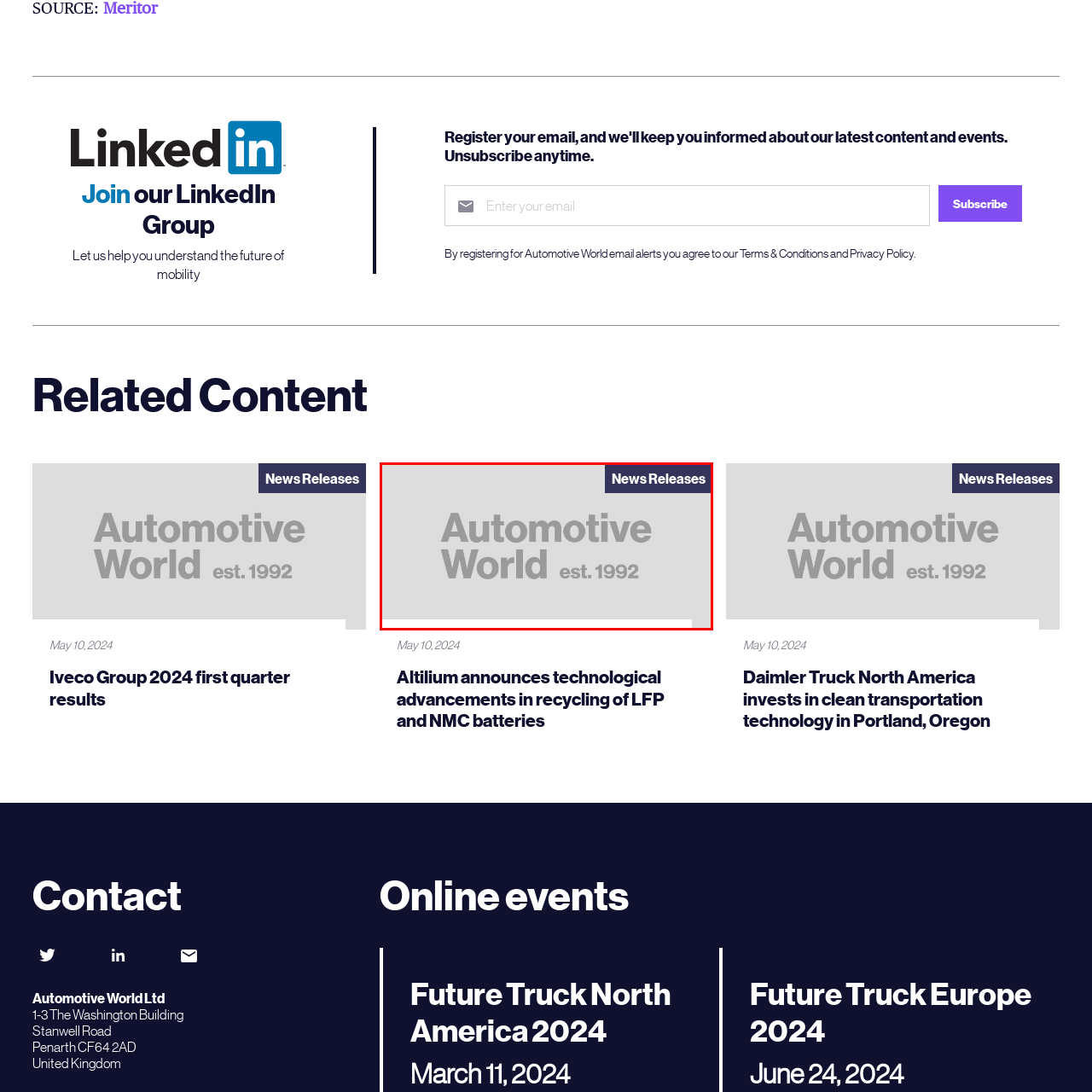Take a close look at the image marked with a red boundary and thoroughly answer the ensuing question using the information observed in the image:
What type of aesthetic does the webpage's design reflect?

The webpage's design reflects a modern aesthetic, which is evident from the use of a muted color palette and bold typography, giving the brand a sense of authority and longevity in the field of automotive news and information.